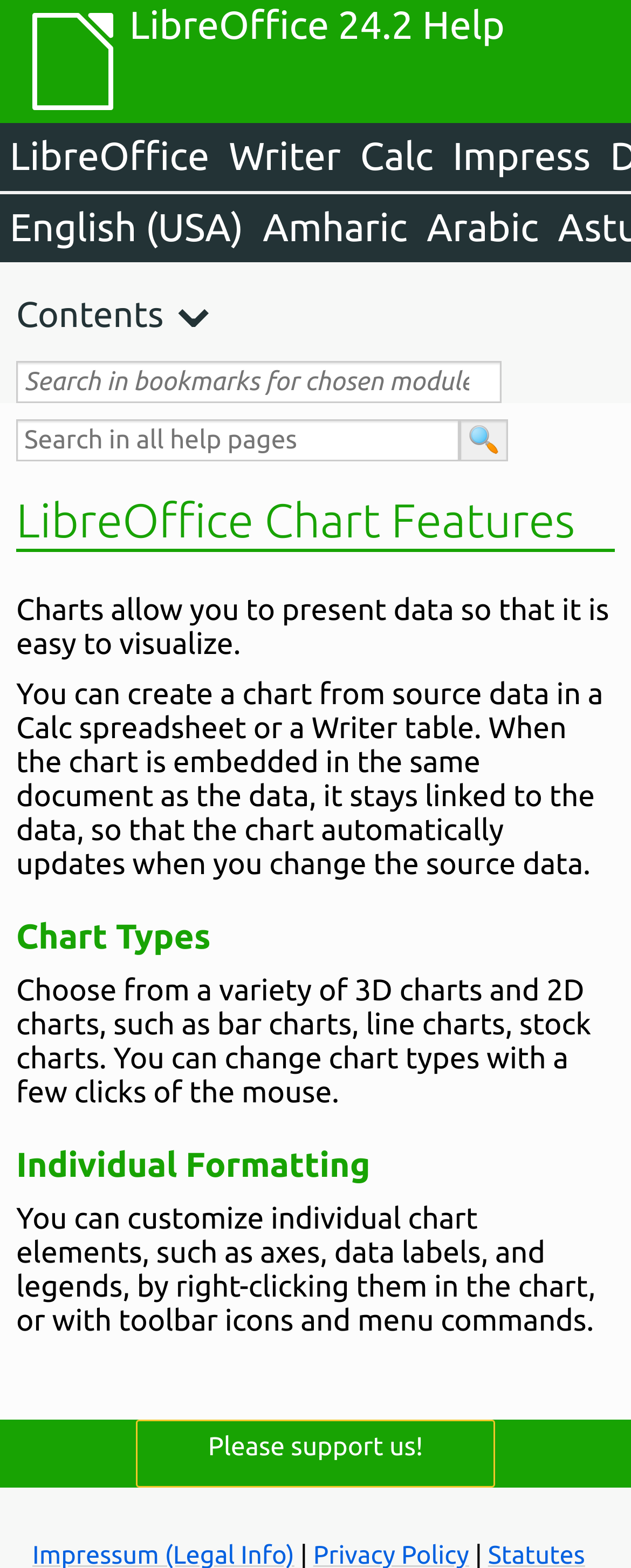Please identify the bounding box coordinates of the element on the webpage that should be clicked to follow this instruction: "Click the search button". The bounding box coordinates should be given as four float numbers between 0 and 1, formatted as [left, top, right, bottom].

[0.728, 0.267, 0.805, 0.294]